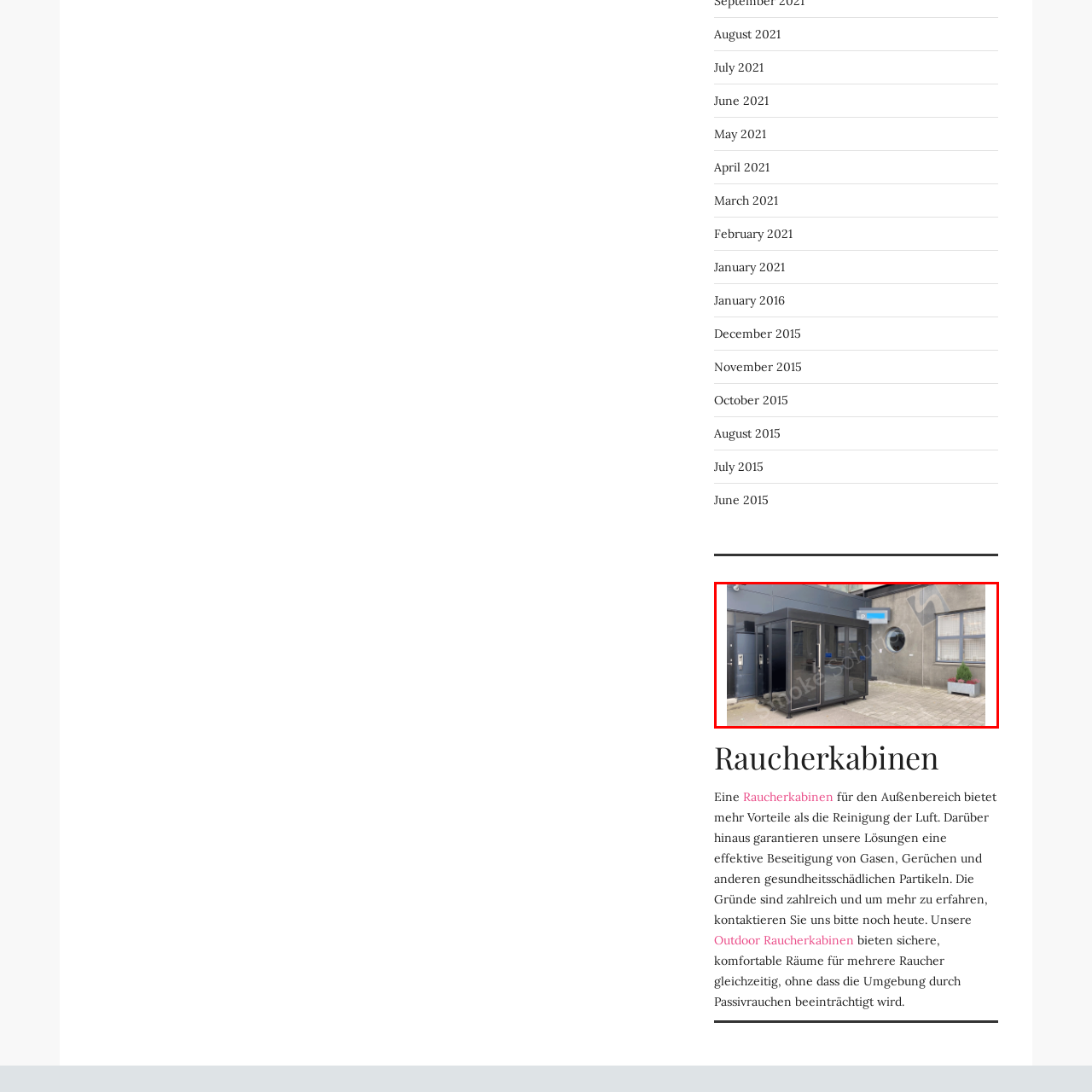What is the color of the cabin's exterior?
Refer to the image highlighted by the red box and give a one-word or short-phrase answer reflecting what you see.

Black